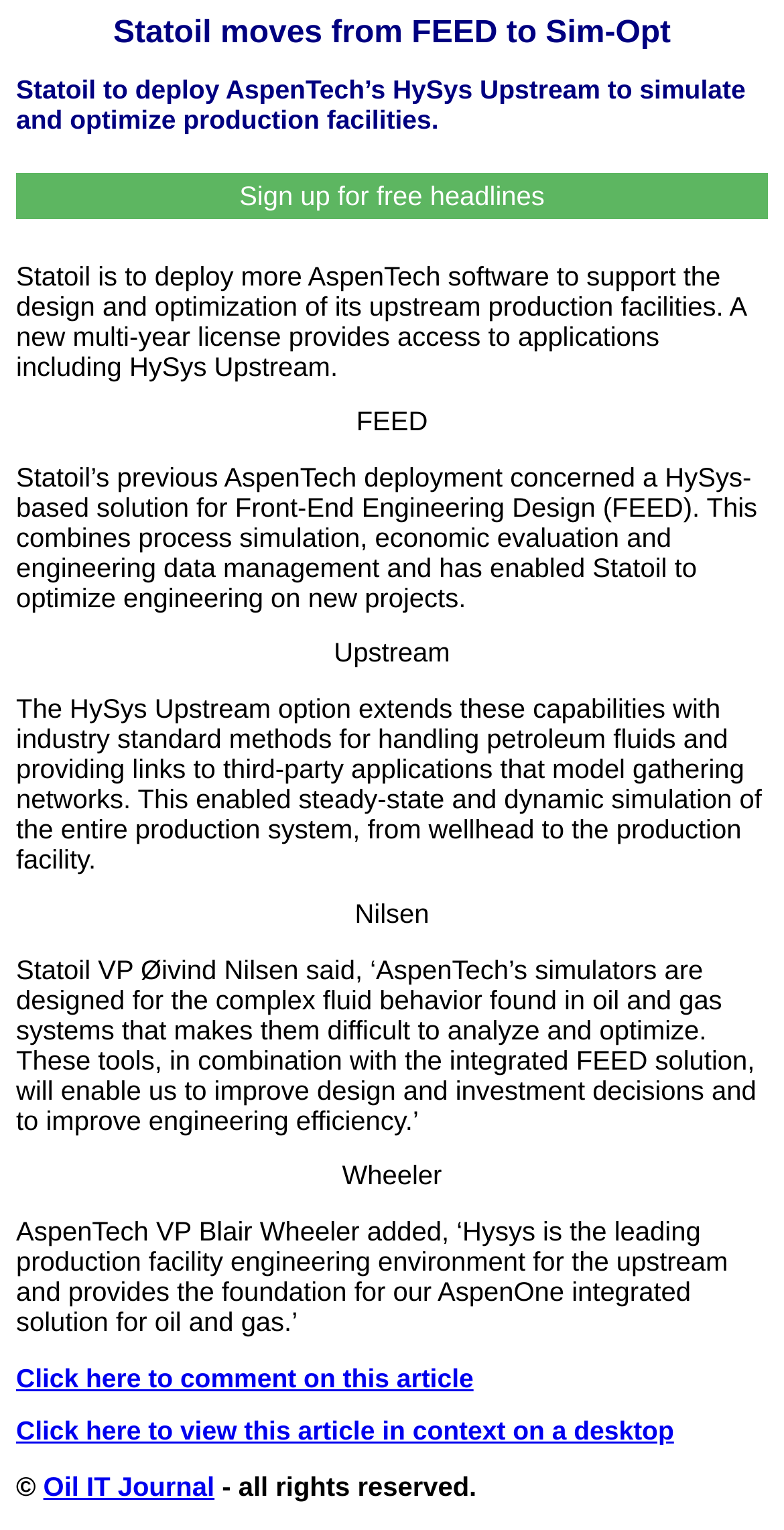Elaborate on the different components and information displayed on the webpage.

The webpage appears to be an article about Statoil, a company that is deploying AspenTech's HySys Upstream to simulate and optimize production facilities. 

At the top of the page, there are two headings that introduce the topic. The first heading is "Statoil moves from FEED to Sim-Opt" and the second heading provides more details, stating that Statoil will deploy AspenTech's HySys Upstream to simulate and optimize production facilities.

Below the headings, there is a button to "Sign up for free headlines" on the left side of the page. 

The main content of the article is divided into several paragraphs. The first paragraph explains that Statoil is deploying more AspenTech software to support the design and optimization of its upstream production facilities. 

To the right of the first paragraph, there is a highlighted text "FEED" which seems to be a key term related to the article. 

The following paragraphs provide more details about the deployment, including the capabilities of HySys Upstream and its benefits. There are quotes from Statoil VP Øivind Nilsen and AspenTech VP Blair Wheeler, which are placed in the middle and bottom of the page, respectively.

At the bottom of the page, there are two headings that invite users to interact with the article. The first heading is "Click here to comment on this article" and the second heading is "Click here to view this article in context on a desktop". 

Finally, at the very bottom of the page, there is a copyright notice that states "© Oil IT Journal - all rights reserved."